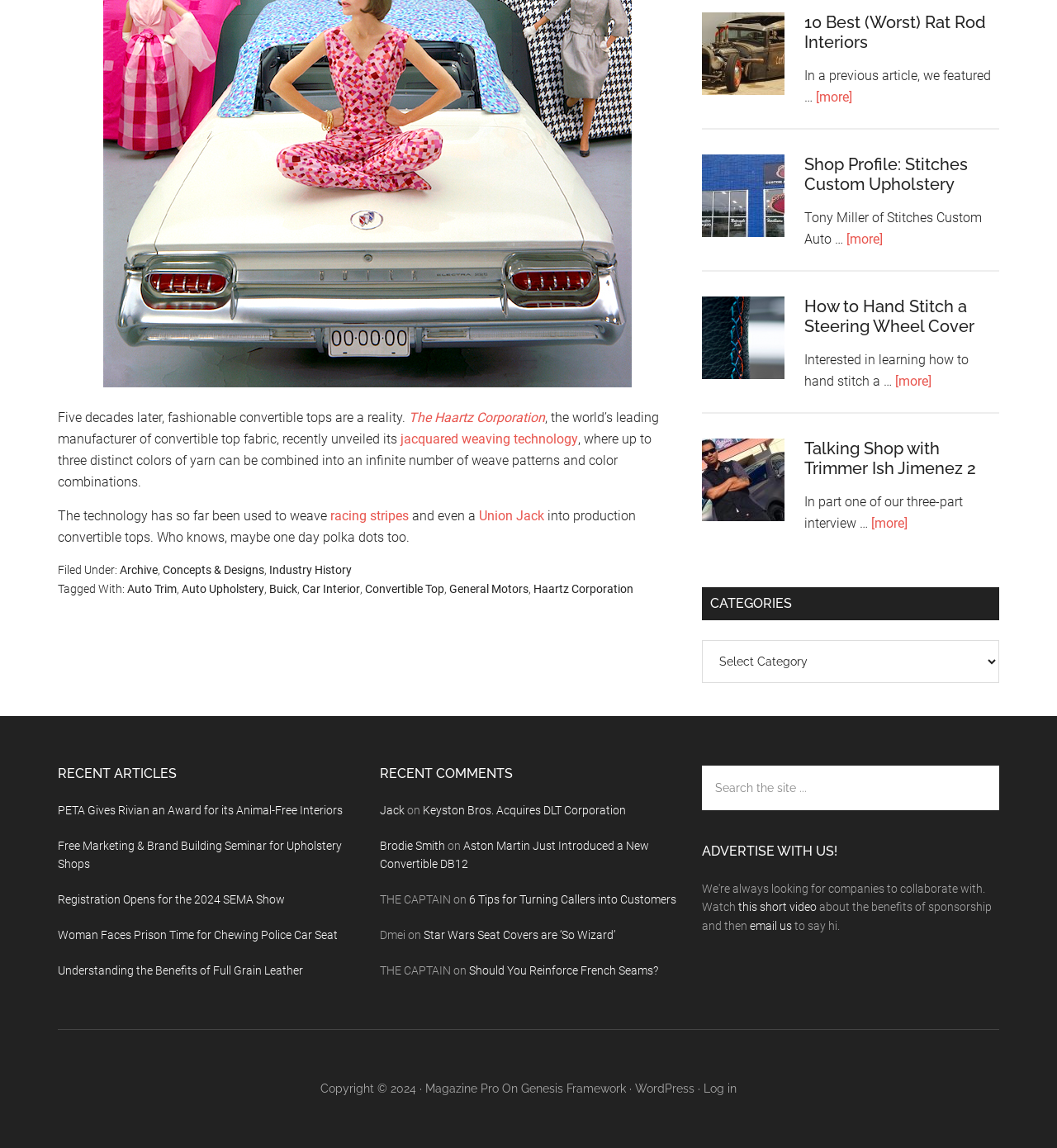Please determine the bounding box coordinates of the clickable area required to carry out the following instruction: "Read the 'PETA Gives Rivian an Award for its Animal-Free Interiors' article". The coordinates must be four float numbers between 0 and 1, represented as [left, top, right, bottom].

[0.055, 0.7, 0.324, 0.711]